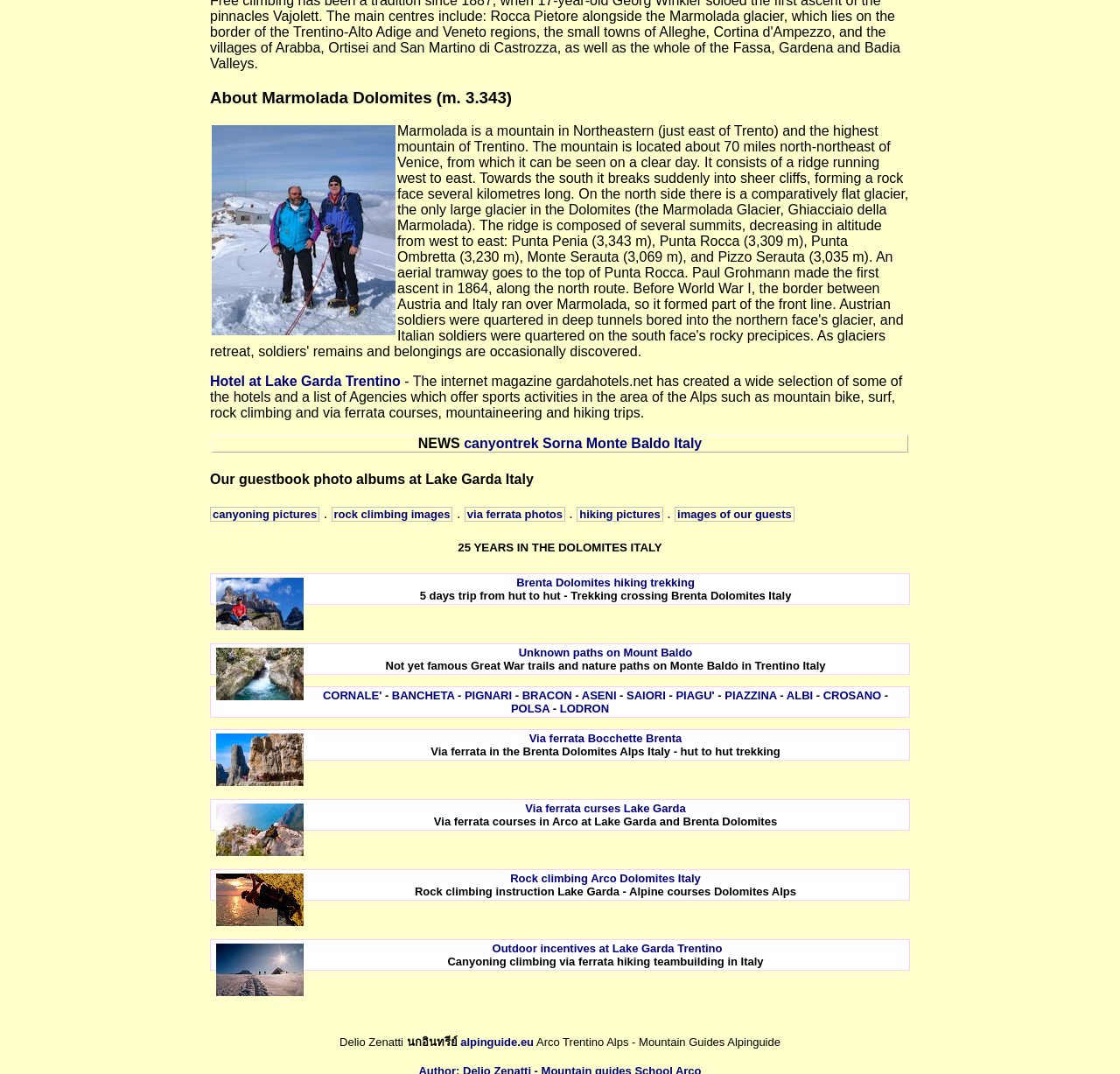Please determine the bounding box coordinates of the section I need to click to accomplish this instruction: "Click the link to Hotel at Lake Garda Trentino".

[0.188, 0.348, 0.358, 0.362]